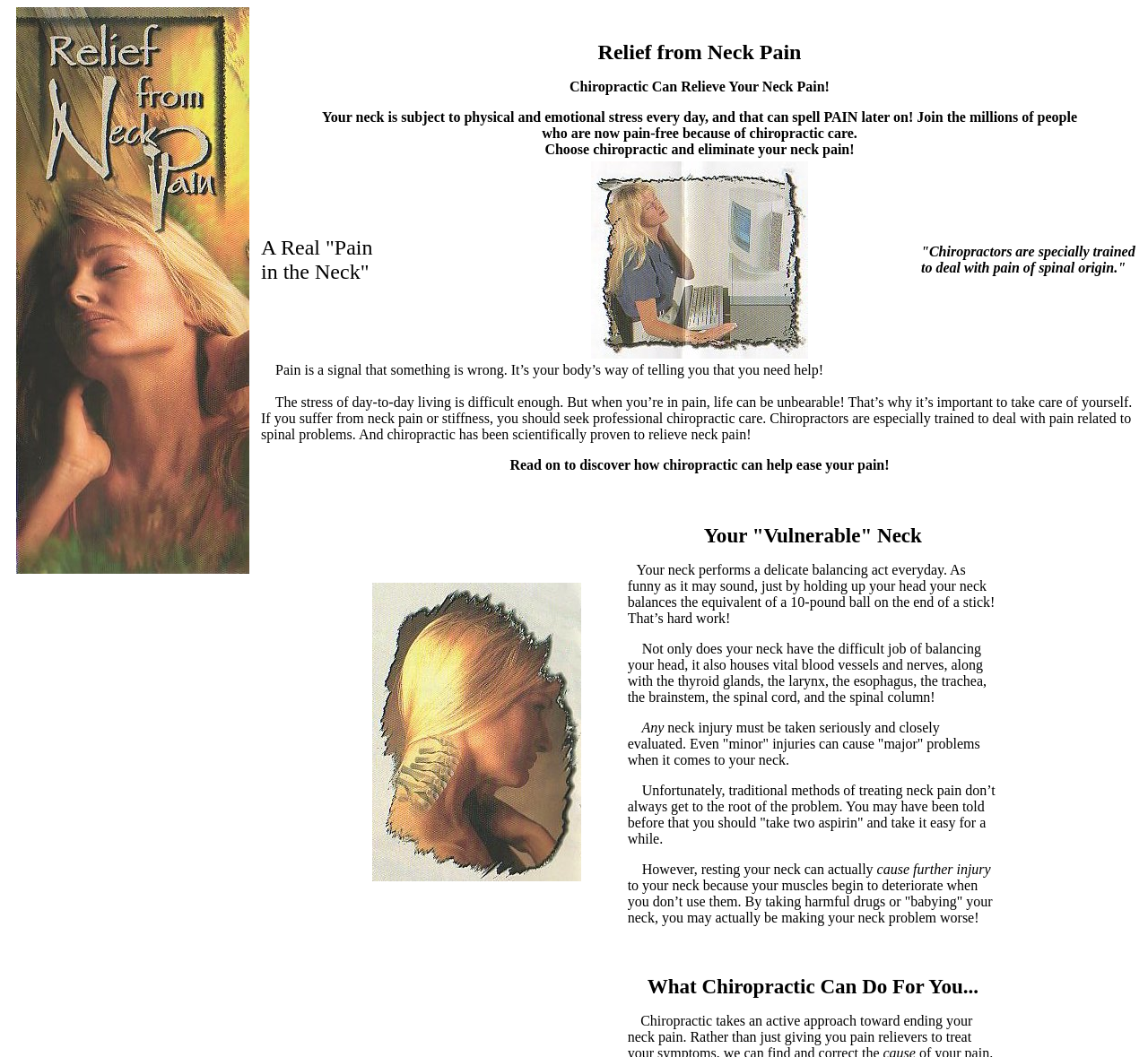Describe the entire webpage, focusing on both content and design.

The webpage is about relief from neck pain, specifically highlighting the benefits of chiropractic care. At the top, there is a small image and a brief, empty space. Below this, there is a table with three rows. The first row contains a header cell with a title "Relief from Neck Pain Chiropractic Can Relieve Your Neck Pain!" followed by a brief paragraph explaining how chiropractic care can help alleviate neck pain.

The second row has three cells. The first cell contains a heading "A Real 'Pain in the Neck'", the second cell is empty, and the third cell contains a quote from a chiropractor. There is also an image in the second cell, positioned to the right of the quote.

The third row contains a single cell with a lengthy paragraph discussing the importance of taking care of one's neck and seeking professional chiropractic care. The text explains that pain is a signal that something is wrong and that chiropractors are specially trained to deal with pain related to spinal problems.

Below the table, there is an image, and to its right, a heading "Your 'Vulnerable' Neck" is displayed. This is followed by a series of blockquotes, each containing a brief paragraph discussing the delicate balancing act of the neck, the vital structures it houses, and the importance of taking neck injuries seriously. The blockquotes are separated by small gaps.

Overall, the webpage is focused on educating readers about the importance of chiropractic care in relieving neck pain, with a mix of headings, paragraphs, images, and blockquotes used to convey the information.